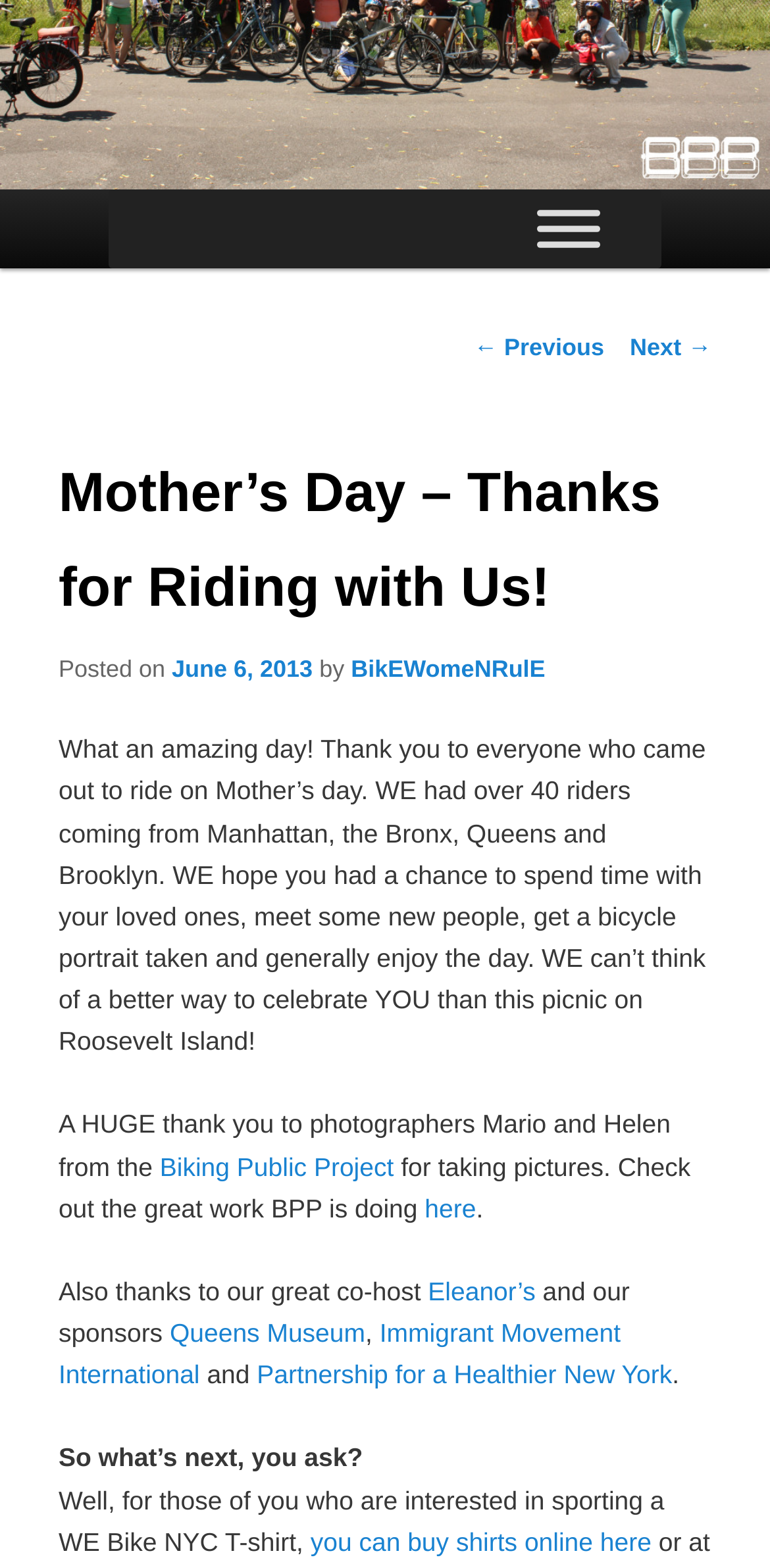Please provide the bounding box coordinate of the region that matches the element description: Next →. Coordinates should be in the format (top-left x, top-left y, bottom-right x, bottom-right y) and all values should be between 0 and 1.

[0.818, 0.213, 0.924, 0.231]